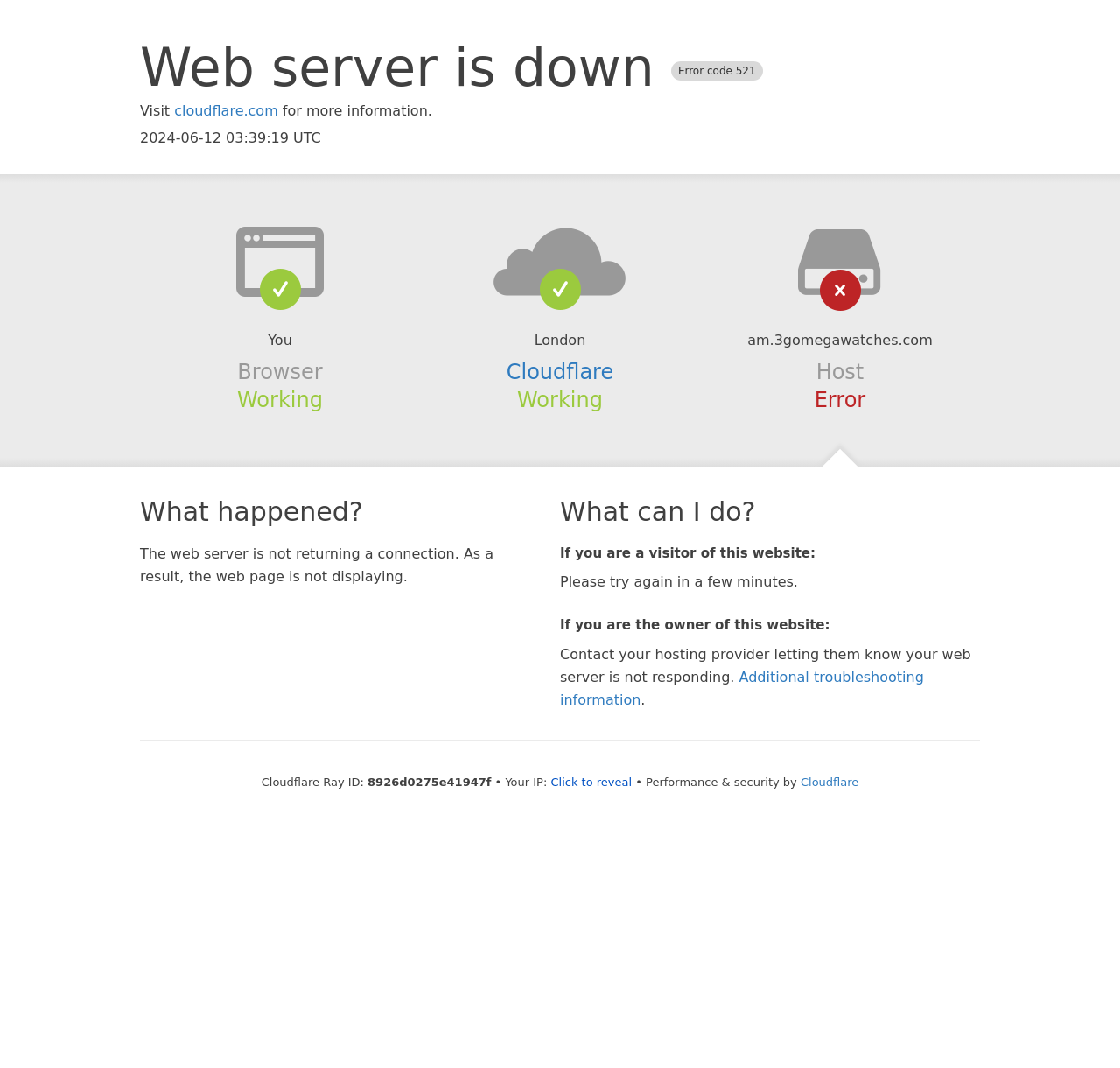What is the current status of the host?
Make sure to answer the question with a detailed and comprehensive explanation.

The status of the host is mentioned as 'Error' in the section 'Host' on the webpage.